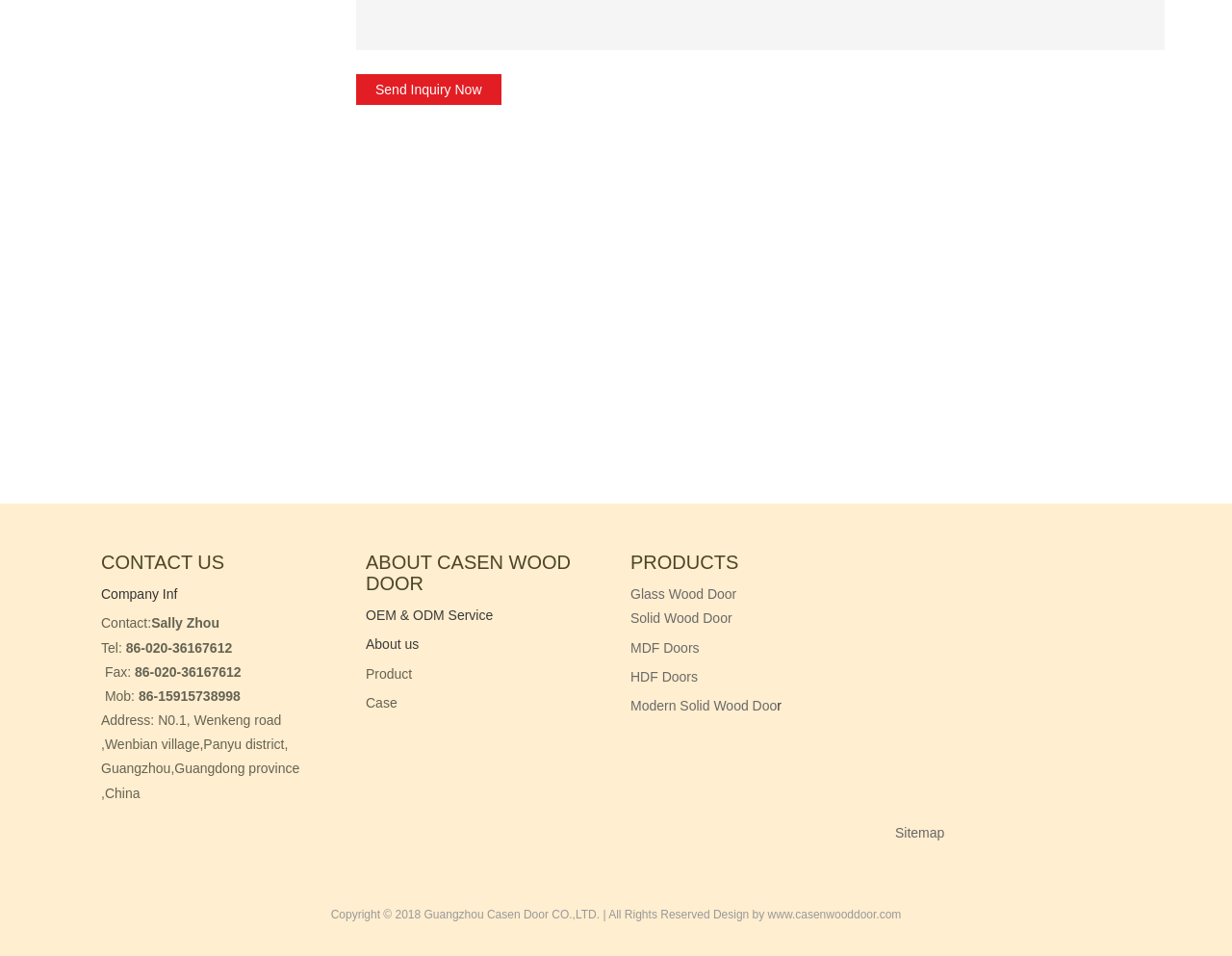Answer the question briefly using a single word or phrase: 
What is the company's phone number?

86-020-36167612